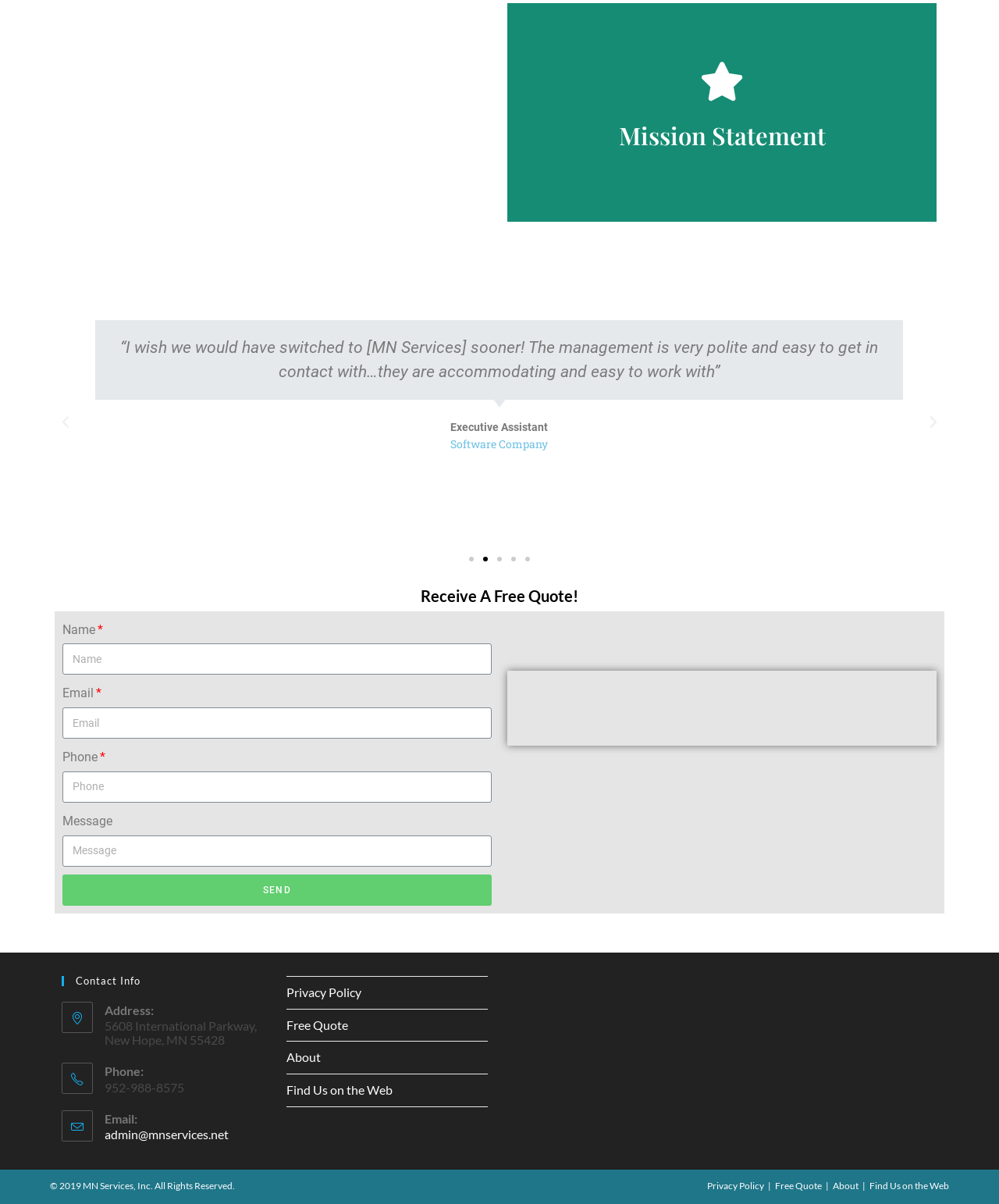What is the company's address?
Based on the screenshot, provide a one-word or short-phrase response.

5608 International Parkway, New Hope, MN 55428